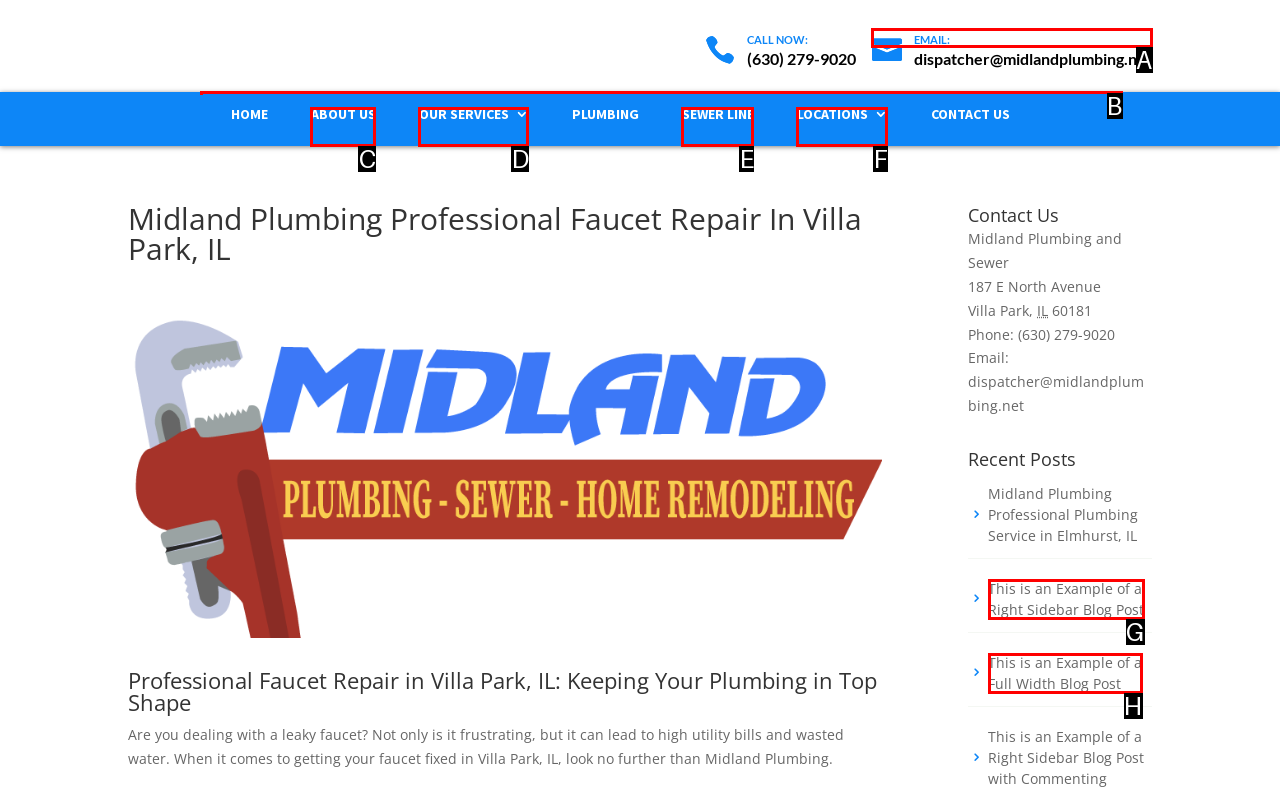Which lettered option should be clicked to perform the following task: Send an email
Respond with the letter of the appropriate option.

A